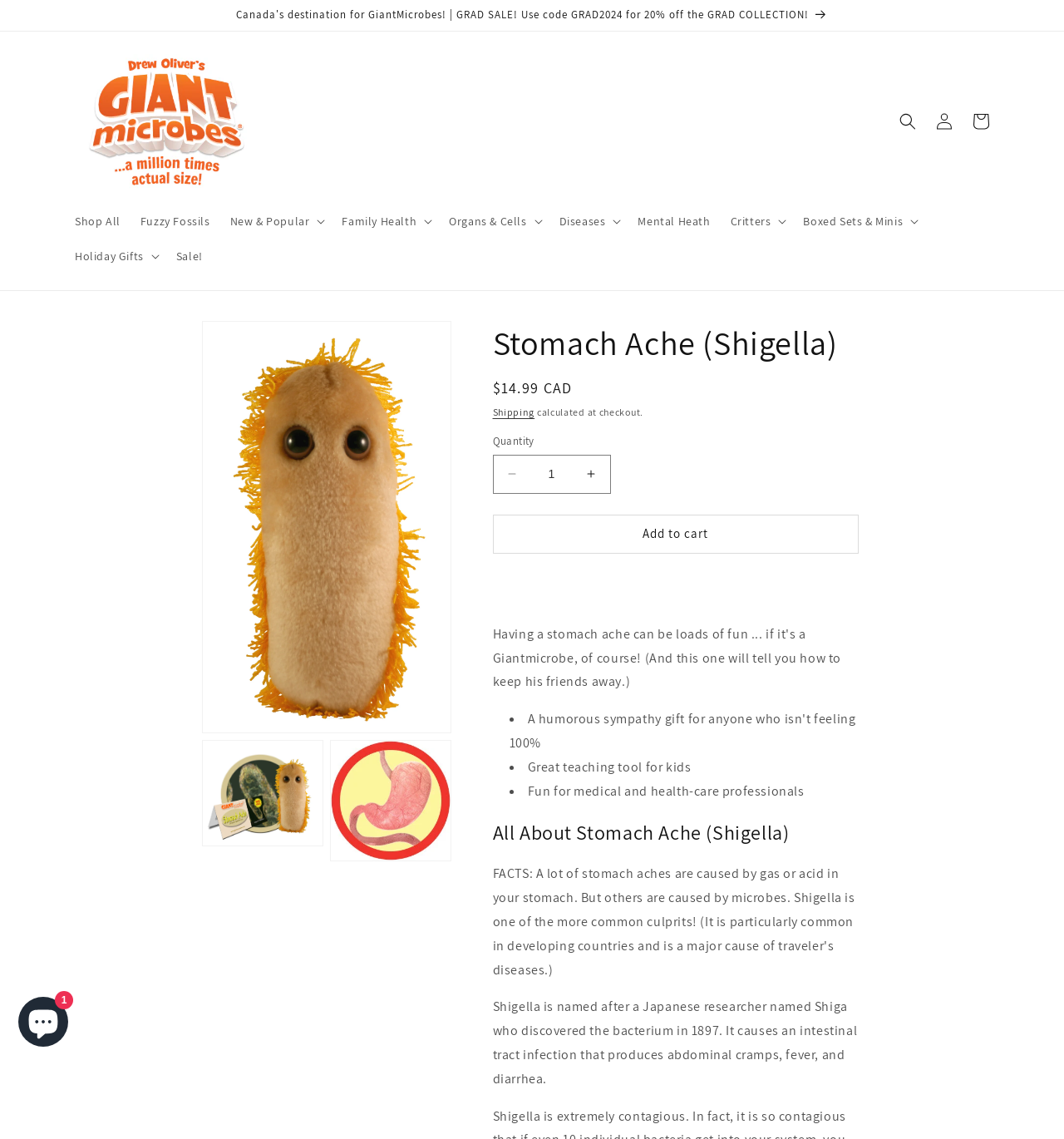Determine the bounding box coordinates of the clickable element to achieve the following action: 'Search for a product'. Provide the coordinates as four float values between 0 and 1, formatted as [left, top, right, bottom].

[0.836, 0.09, 0.87, 0.123]